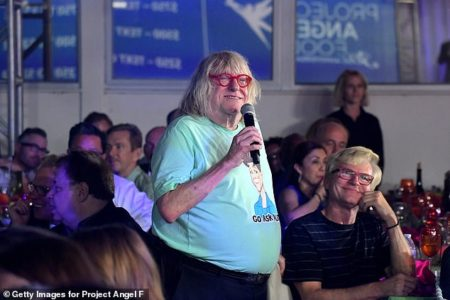Provide a brief response using a word or short phrase to this question:
What is the purpose of the event?

To support a charitable cause